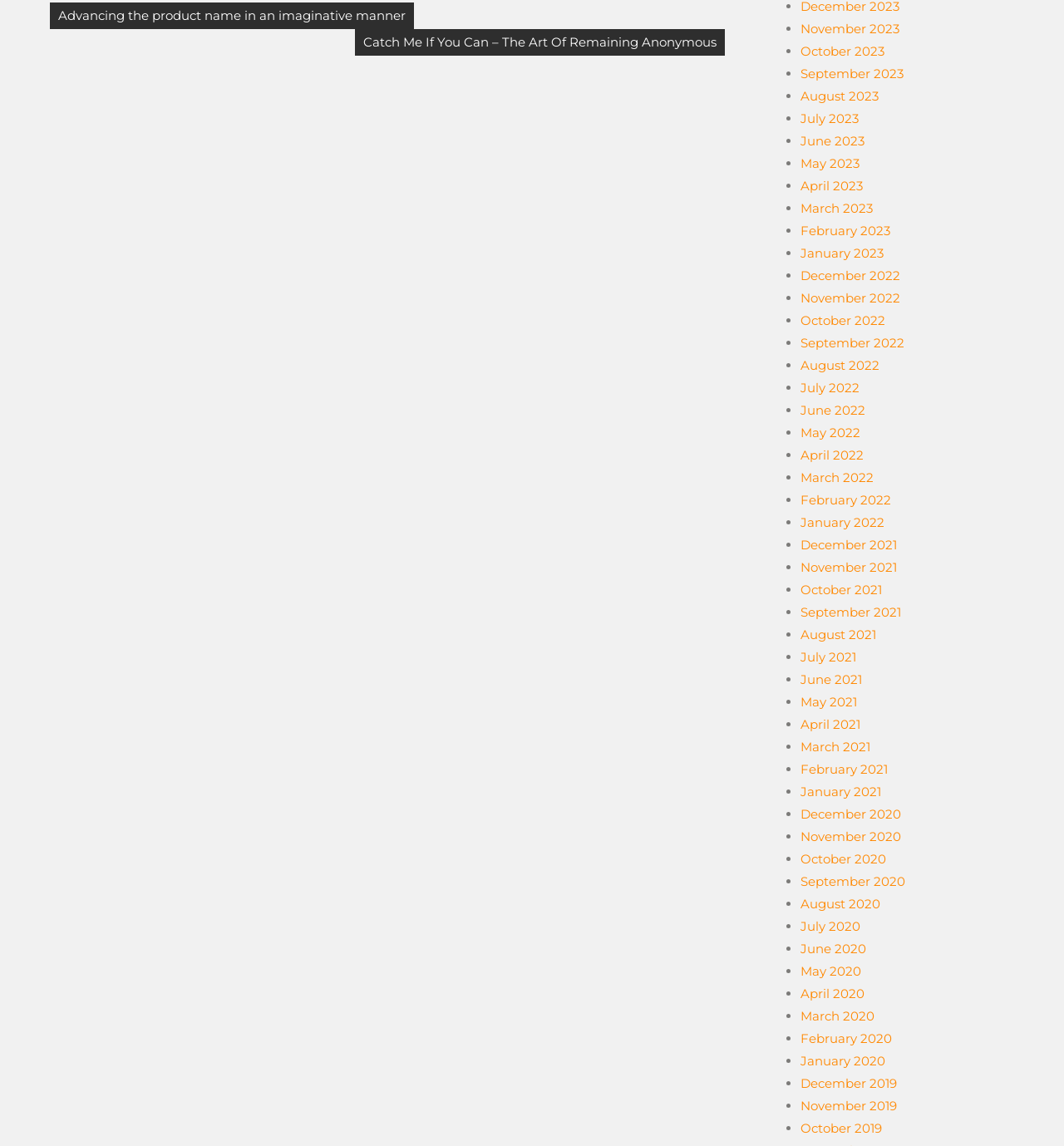Give a one-word or short-phrase answer to the following question: 
How are the links in the navigation section separated?

List markers